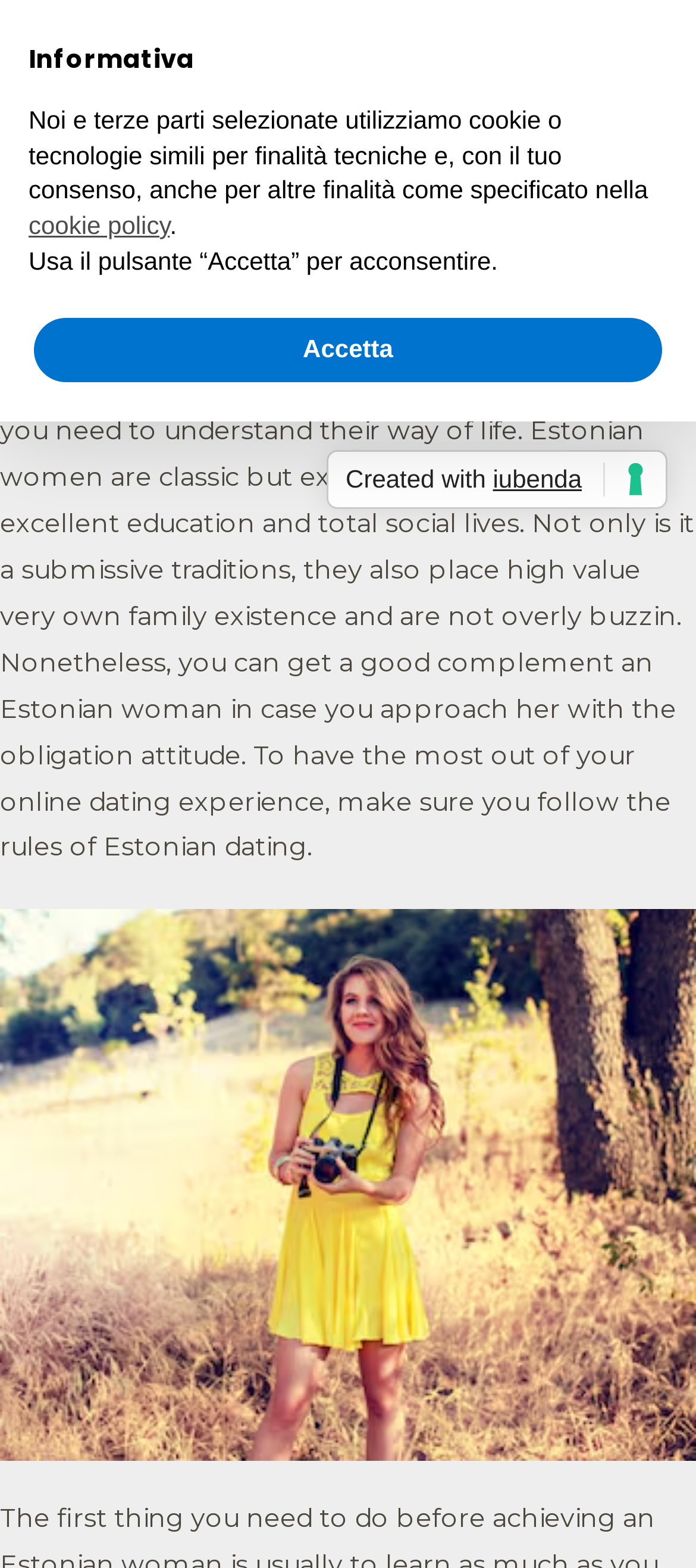Find the bounding box coordinates of the UI element according to this description: "Senza categoria".

[0.591, 0.151, 0.889, 0.172]